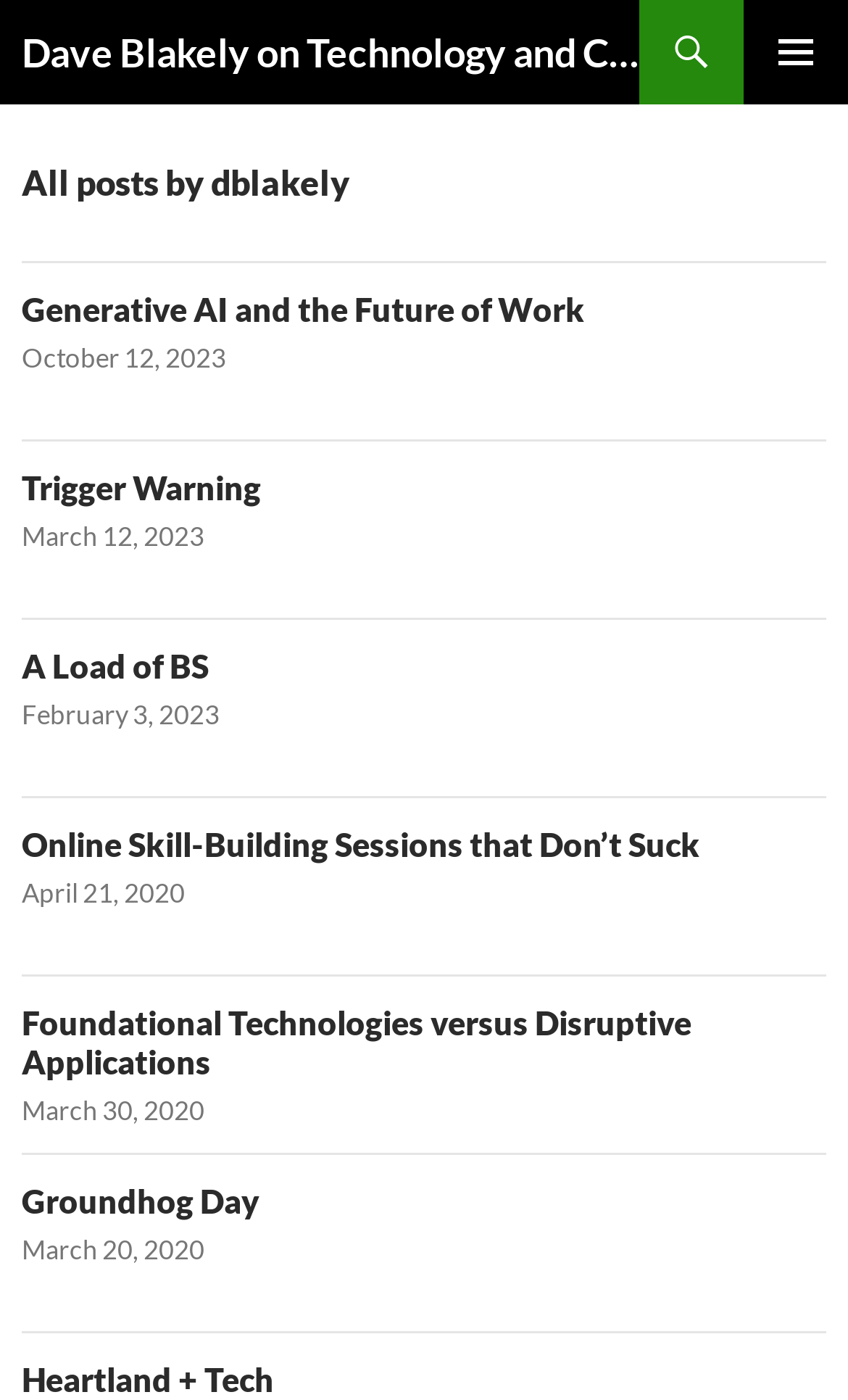Identify the bounding box coordinates of the section to be clicked to complete the task described by the following instruction: "Click the primary menu button". The coordinates should be four float numbers between 0 and 1, formatted as [left, top, right, bottom].

[0.877, 0.0, 1.0, 0.075]